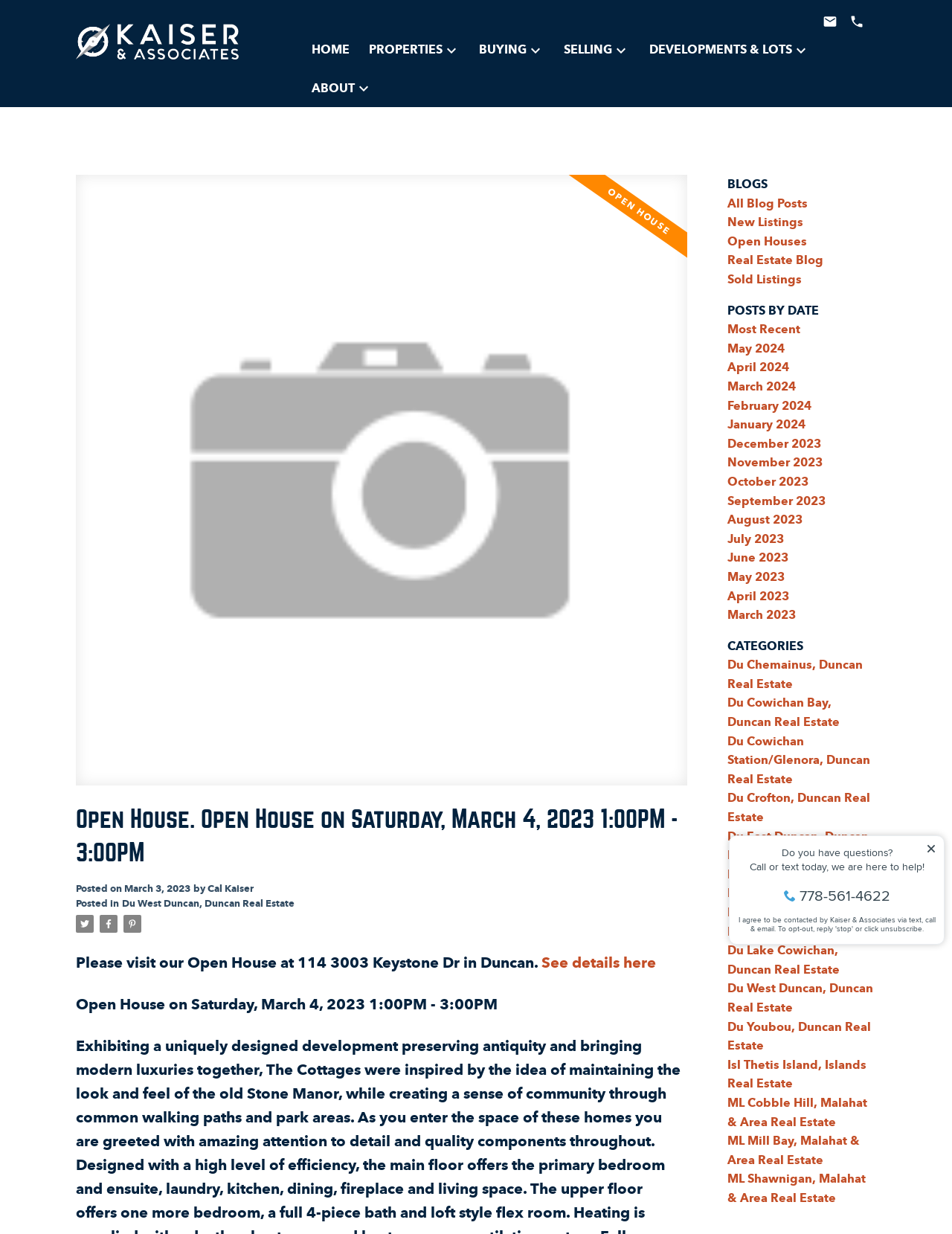Extract the primary header of the webpage and generate its text.

Open House. Open House on Saturday, March 4, 2023 1:00PM - 3:00PM